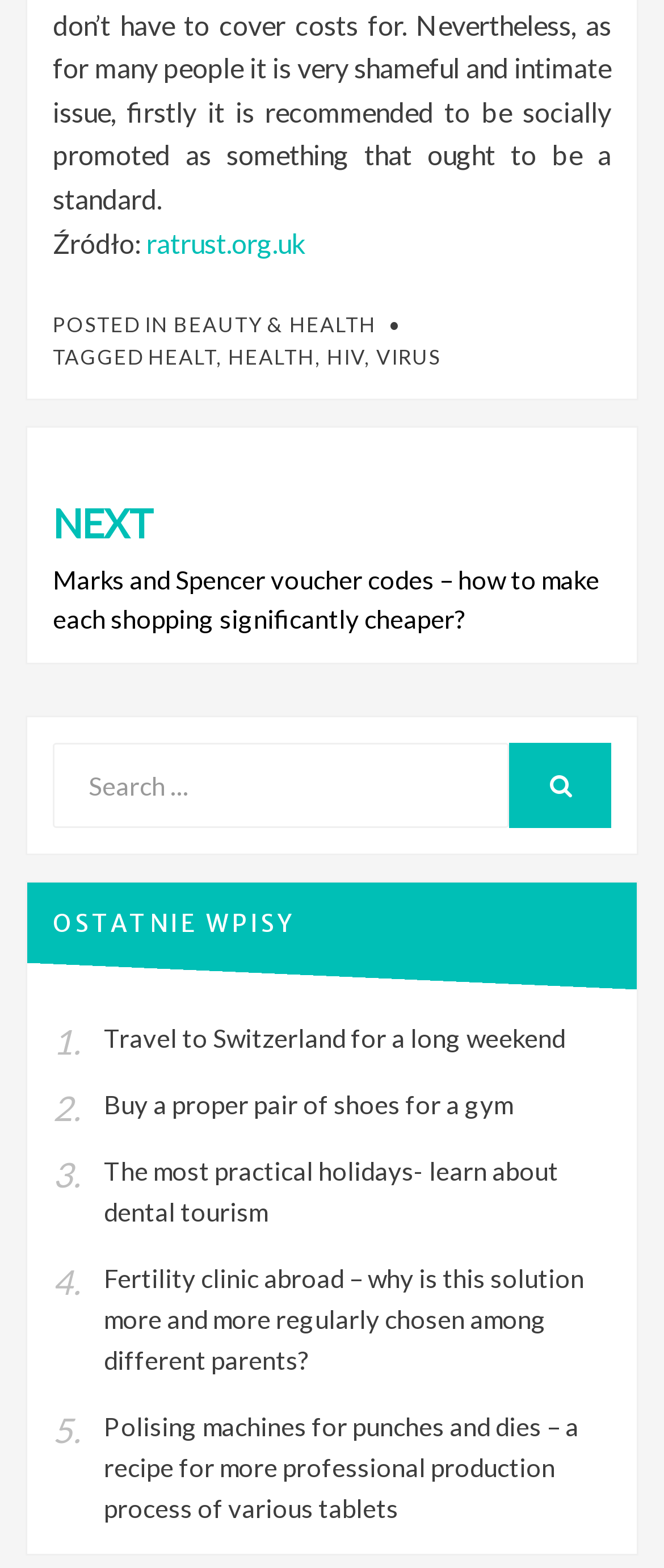Identify the bounding box coordinates necessary to click and complete the given instruction: "Go to the next post".

[0.079, 0.322, 0.921, 0.407]